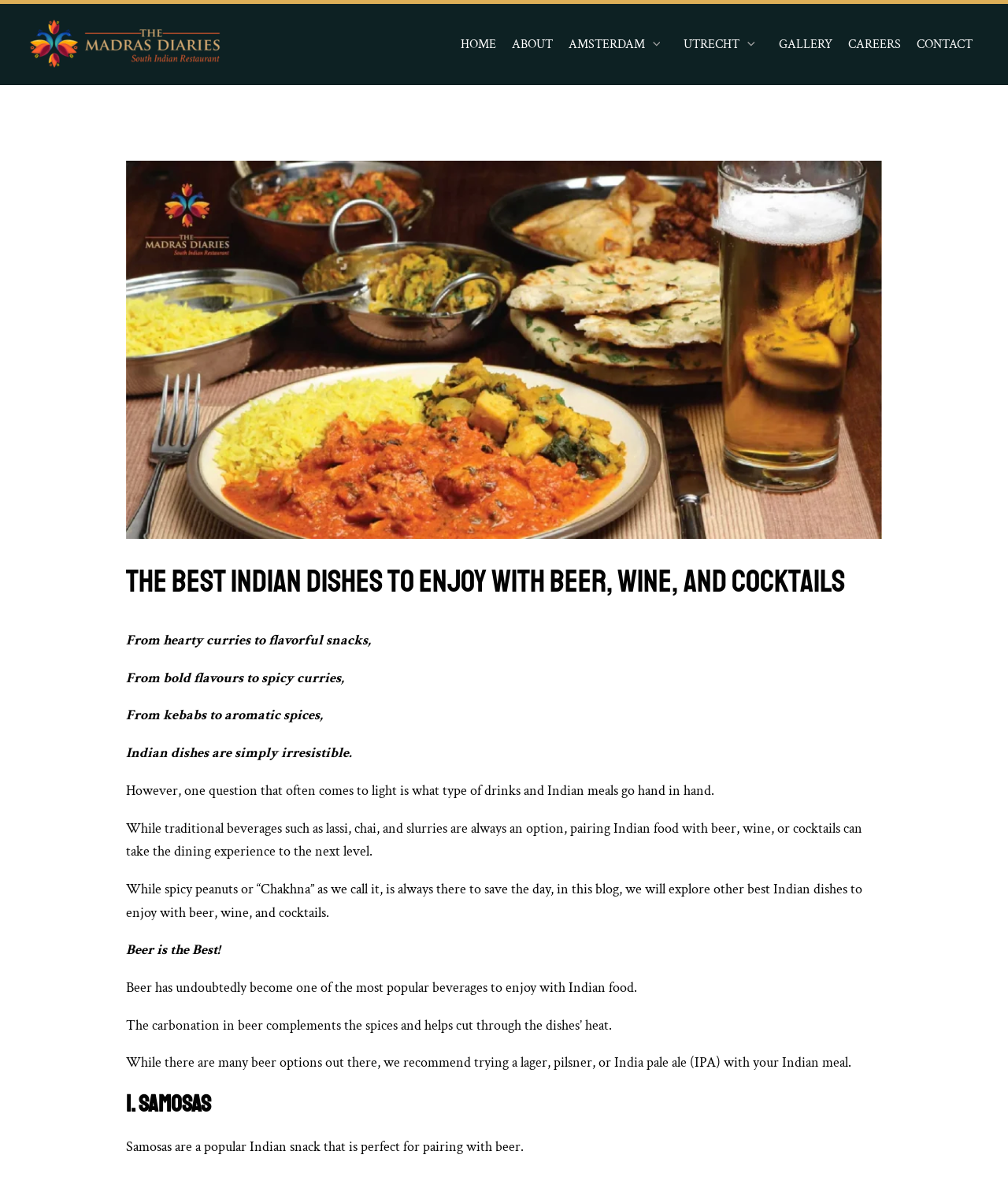Specify the bounding box coordinates of the element's region that should be clicked to achieve the following instruction: "Click on the HOME link". The bounding box coordinates consist of four float numbers between 0 and 1, in the format [left, top, right, bottom].

[0.449, 0.014, 0.5, 0.061]